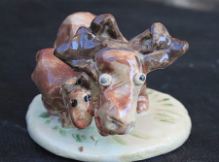Please provide a one-word or short phrase answer to the question:
What is the relationship between the two moose?

Mother and calf